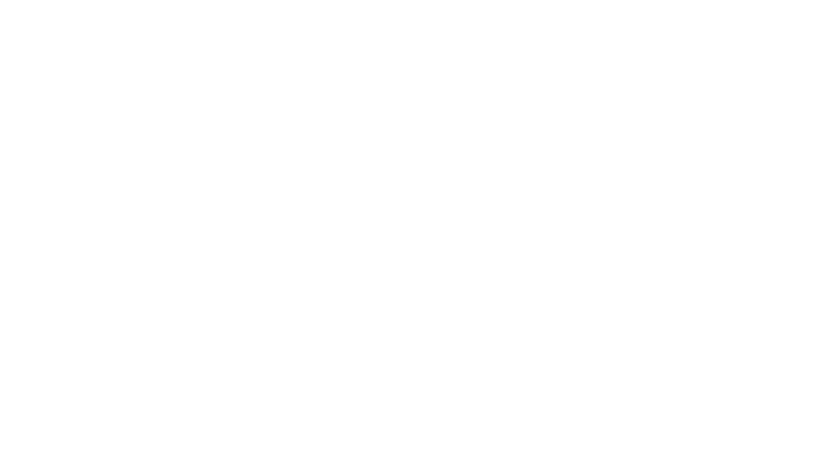What type of brand identity does the logo represent?
We need a detailed and meticulous answer to the question.

The caption describes the logo as sleek and modern, which is typically associated with a tech-oriented brand, indicating that the logo represents HRK's commitment to providing a modern and tech-savvy gaming experience.